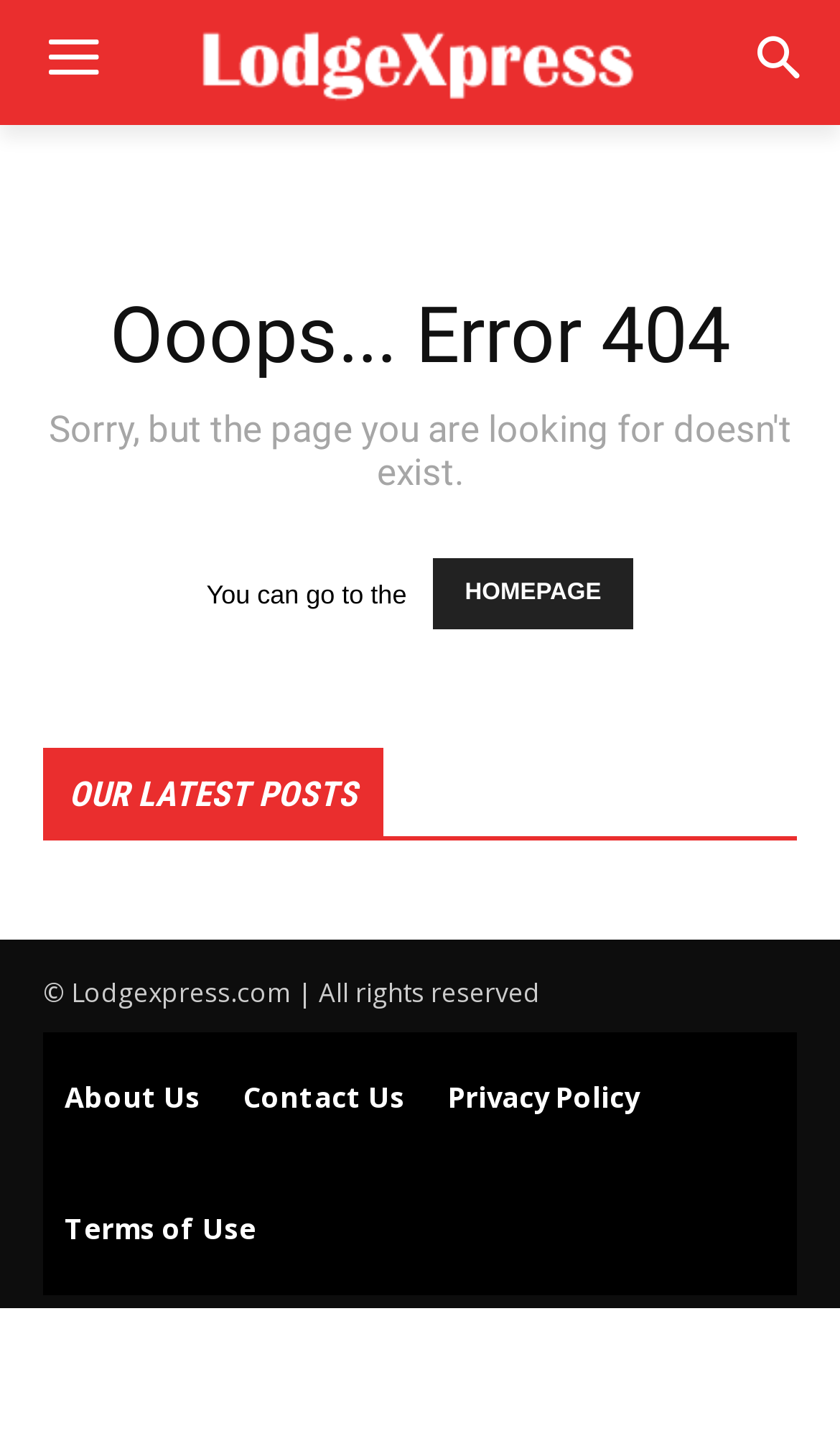How many posts are listed on this page?
Using the information from the image, answer the question thoroughly.

There is a heading 'OUR LATEST POSTS' but there are no posts listed on this page, indicating that this page is an error page and not a regular page with posts.